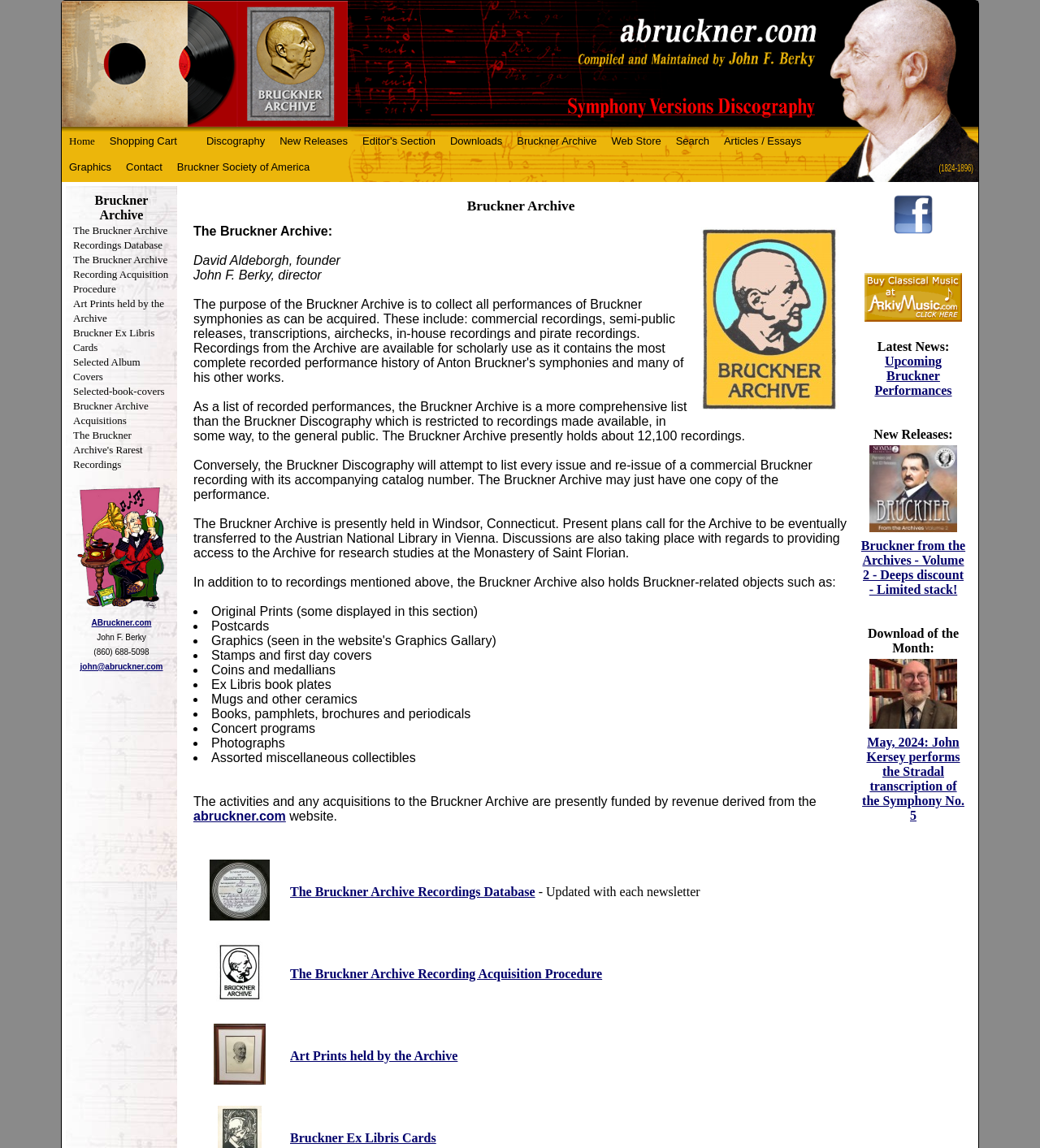Please identify the bounding box coordinates of the area that needs to be clicked to fulfill the following instruction: "click on Home."

[0.061, 0.113, 0.097, 0.132]